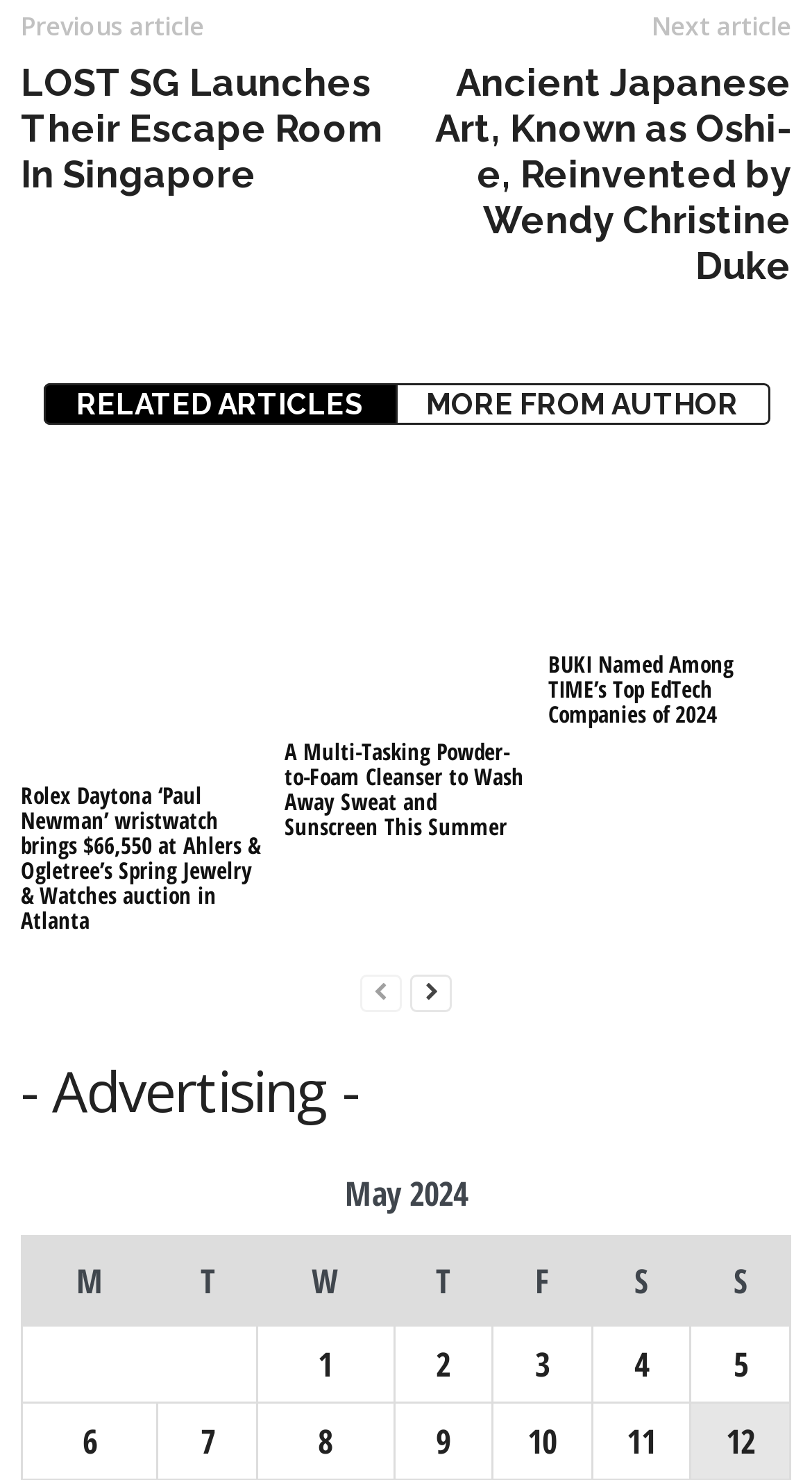Utilize the details in the image to give a detailed response to the question: How many articles are related to the author?

I counted the number of links under the 'RELATED ARTICLES MORE FROM AUTHOR' heading, which are 'RELATED ARTICLES', 'MORE FROM AUTHOR', and another article link. Therefore, there are 3 articles related to the author.